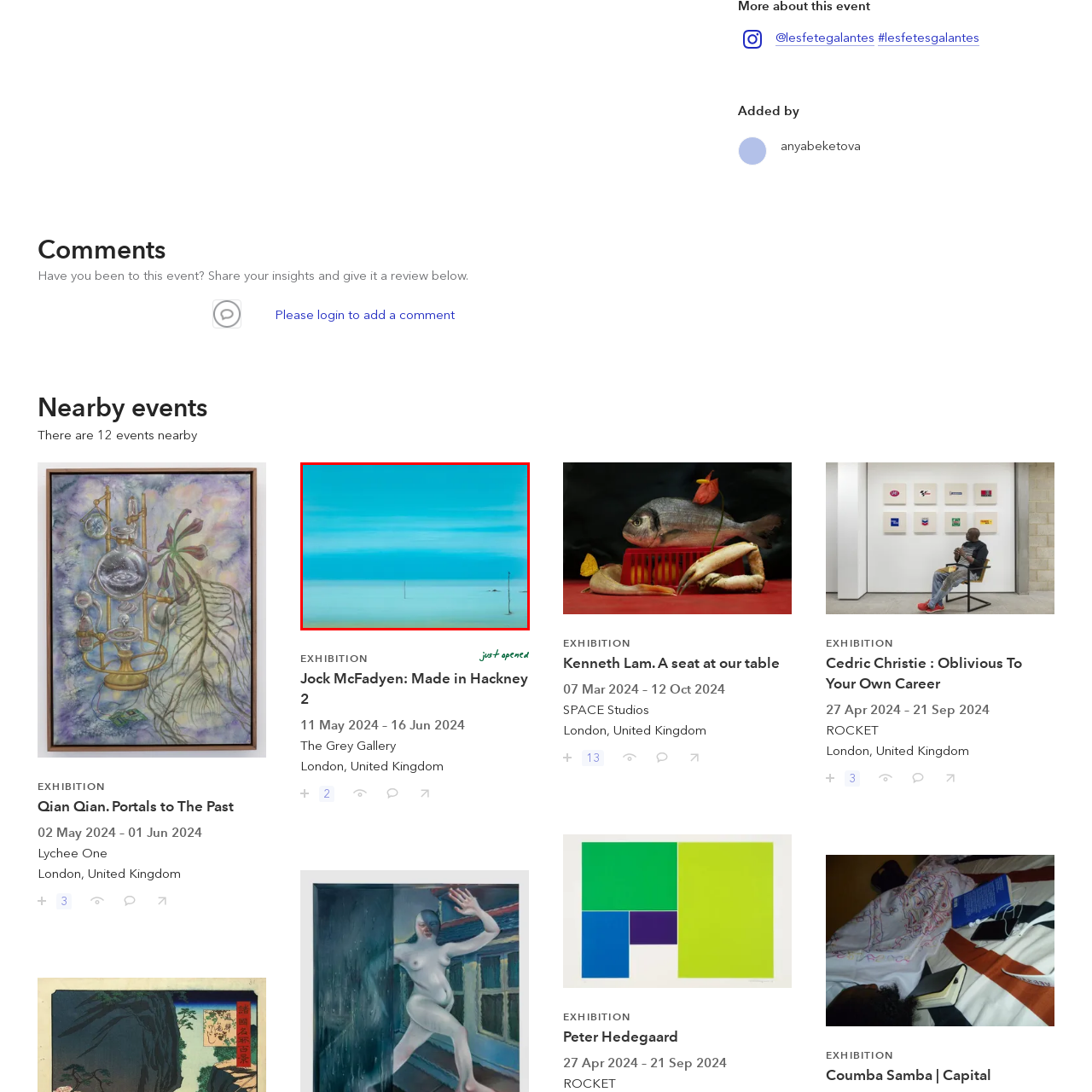Provide an in-depth caption for the picture enclosed by the red frame.

The image captures a serene landscape, characterized by a vast, tranquil expanse of water illuminated by a calming blue sky. The color palette features various shades of blue, creating a soft, dreamlike atmosphere. In the foreground, two slender poles rise vertically from the water, adding a touch of structure and interest to the otherwise minimalist scene. This artwork is part of the exhibition titled "Jock McFadyen: Made in Hackney 2," which is currently open and will run from May 11, 2024, to June 16, 2024, at The Grey Gallery in London, United Kingdom. The exhibition showcases contemporary art with a focus on themes of place and identity.